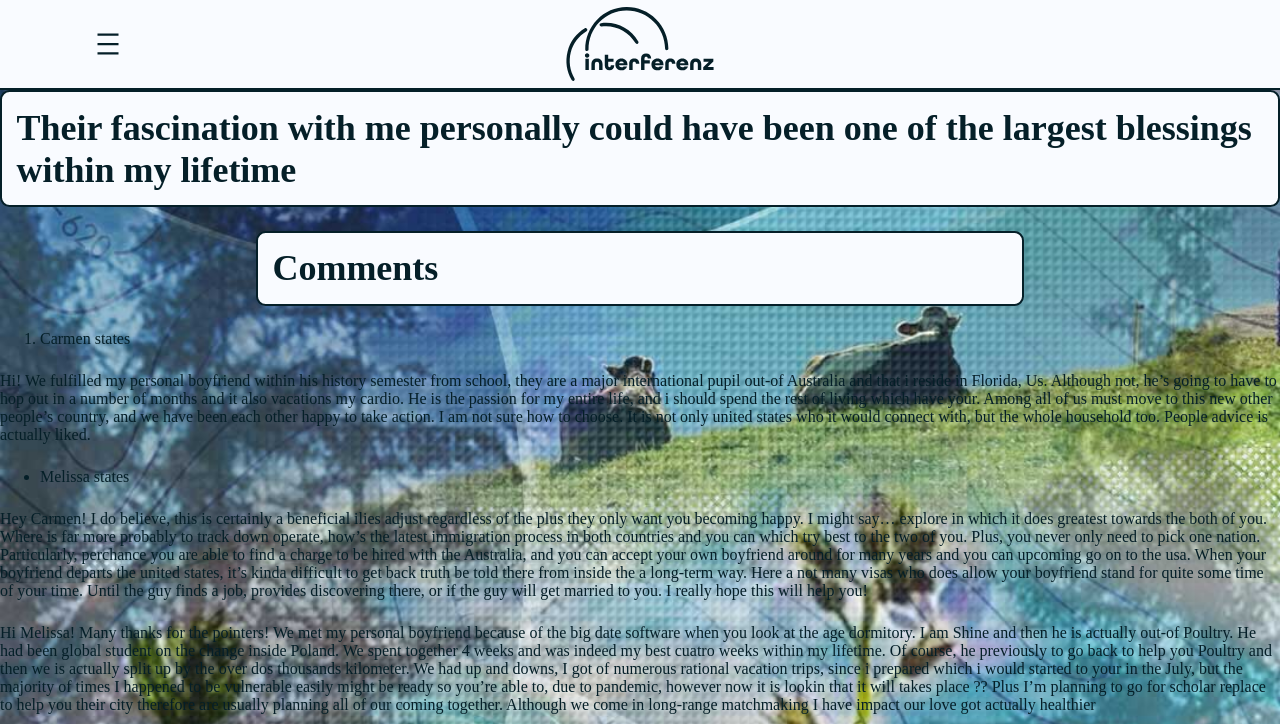Offer a comprehensive description of the webpage’s content and structure.

This webpage appears to be a blog or forum where users share their personal stories and experiences. At the top of the page, there is a navigation menu with an "Open menu" button, accompanied by an image. Below the navigation menu, there is a figure element, which may contain an image, although the description is not provided.

The main content of the page is divided into sections, with headings that separate the different parts. The first heading reads "Their fascination with me personally could have been one of the largest blessings within my lifetime." This is followed by a section with a heading "Comments," which contains a list of user comments.

The first comment is from "Carmen," who shares a heartfelt story about meeting her boyfriend in college and the challenges they face due to their international backgrounds. The comment is quite long and detailed, expressing Carmen's emotions and concerns about their future together.

Below Carmen's comment, there are two more comments from users "Melissa" and another unnamed user. Melissa offers words of encouragement and advice to Carmen, suggesting that she and her boyfriend explore their options and consider factors like job opportunities and immigration processes. The third comment is a response to Melissa's advice, where the user shares their own experience of meeting their partner through a dating app and overcoming the challenges of a long-distance relationship.

Overall, the webpage appears to be a platform for users to share their personal stories, offer advice, and connect with others who may be going through similar experiences.